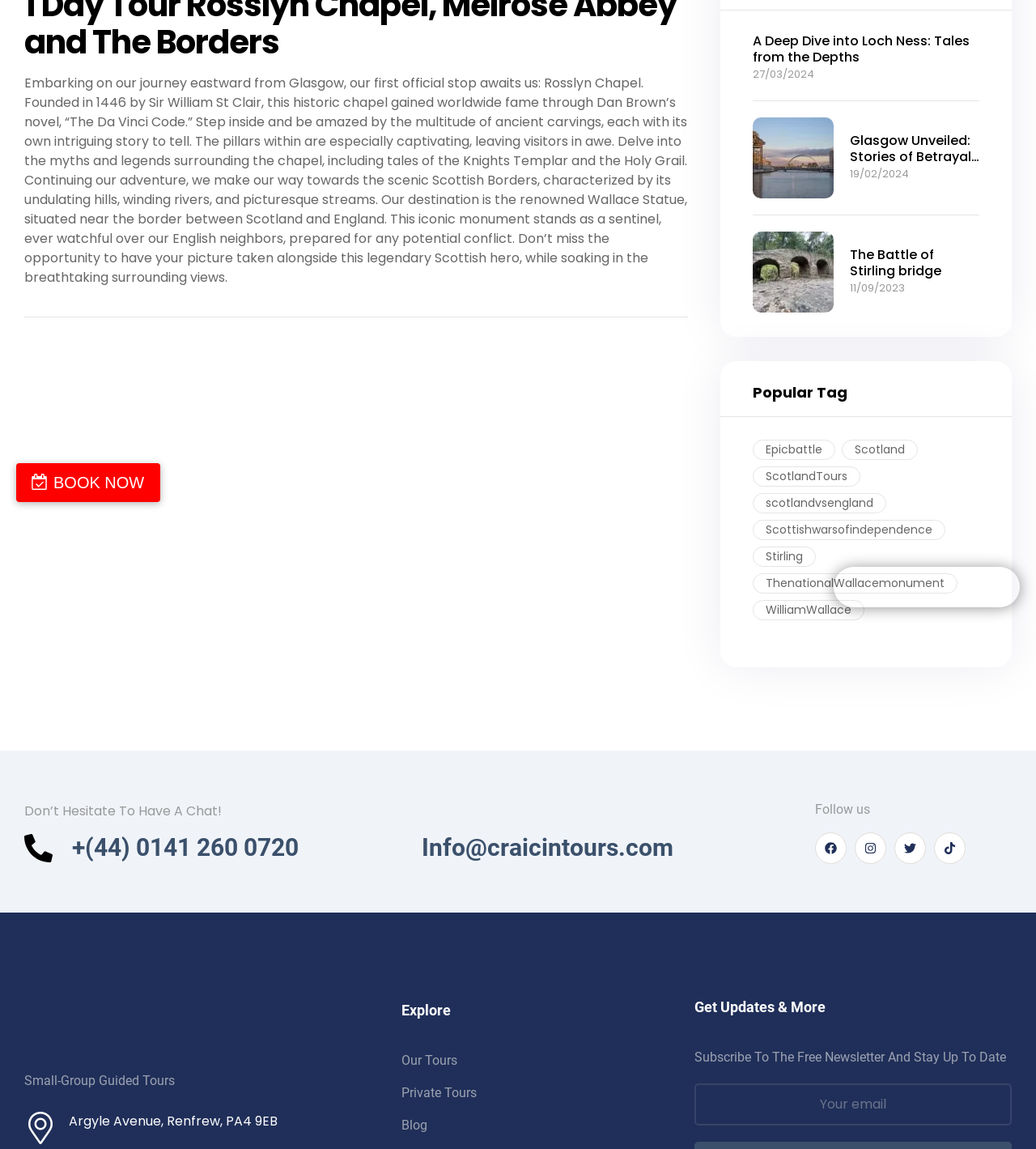Calculate the bounding box coordinates for the UI element based on the following description: "+(44) 0141 260 0720". Ensure the coordinates are four float numbers between 0 and 1, i.e., [left, top, right, bottom].

[0.023, 0.726, 0.395, 0.75]